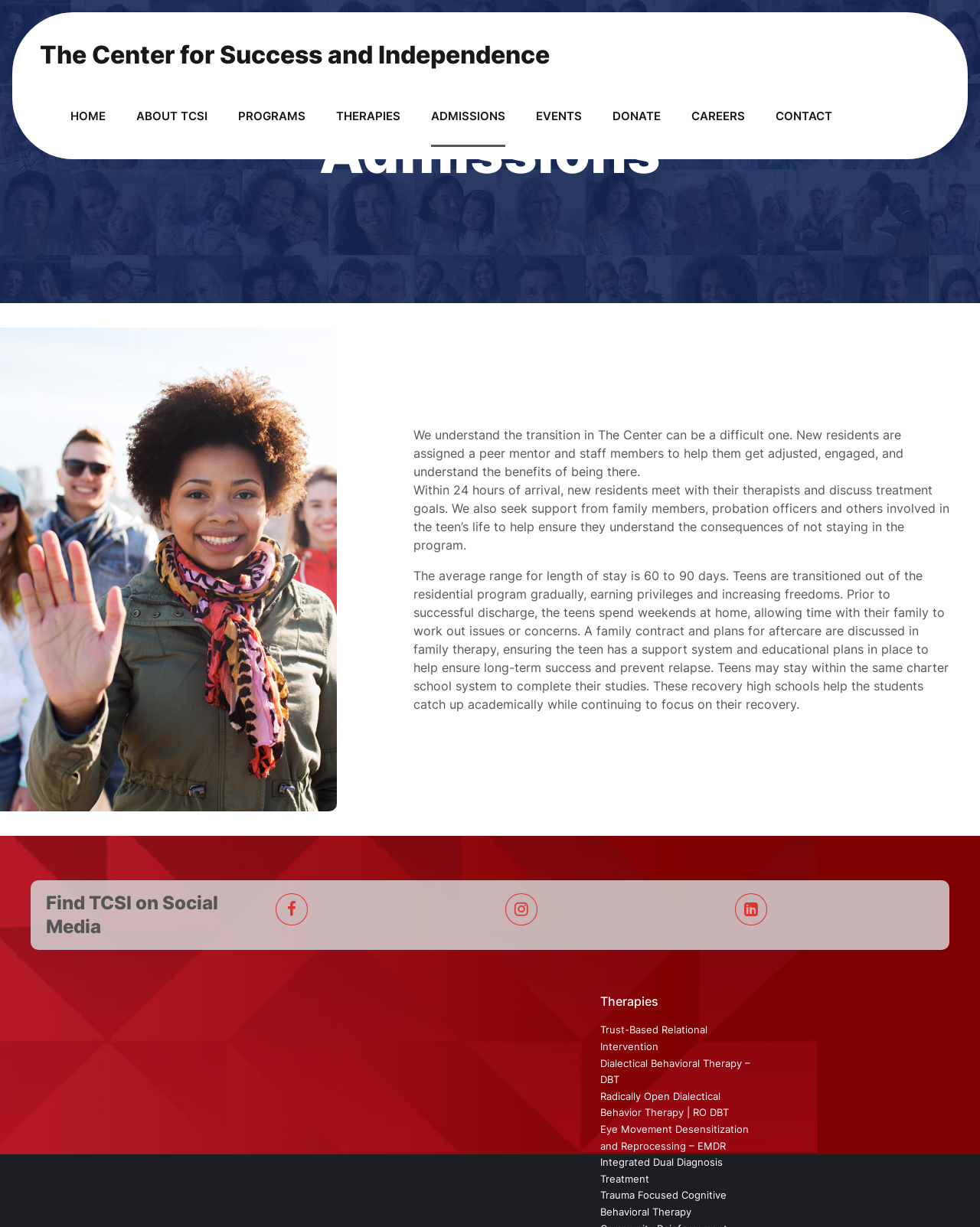Respond with a single word or phrase for the following question: 
What is the main topic of this webpage?

Admissions